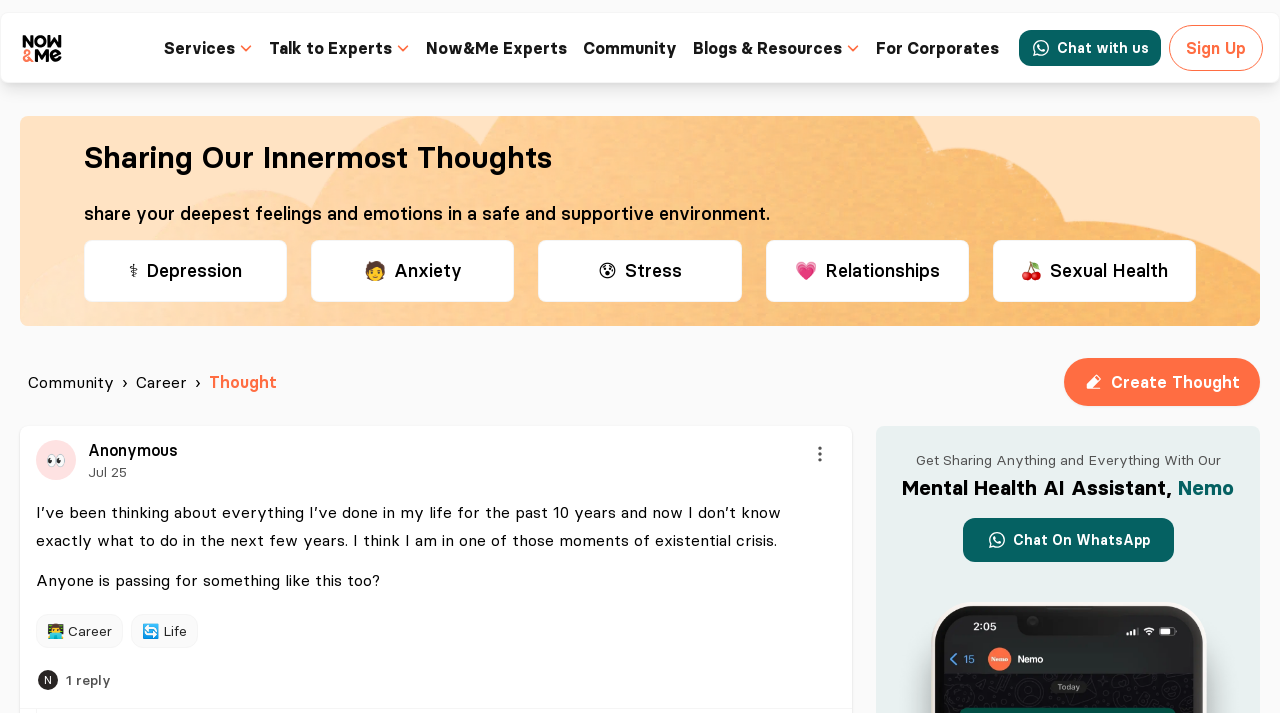Refer to the screenshot and answer the following question in detail:
What is the purpose of the 'Create Thought' button?

By examining the context of the 'Create Thought' button, I inferred that its purpose is to allow users to create and share their own thoughts, possibly anonymously, as indicated by the 'Anonymous' text nearby.